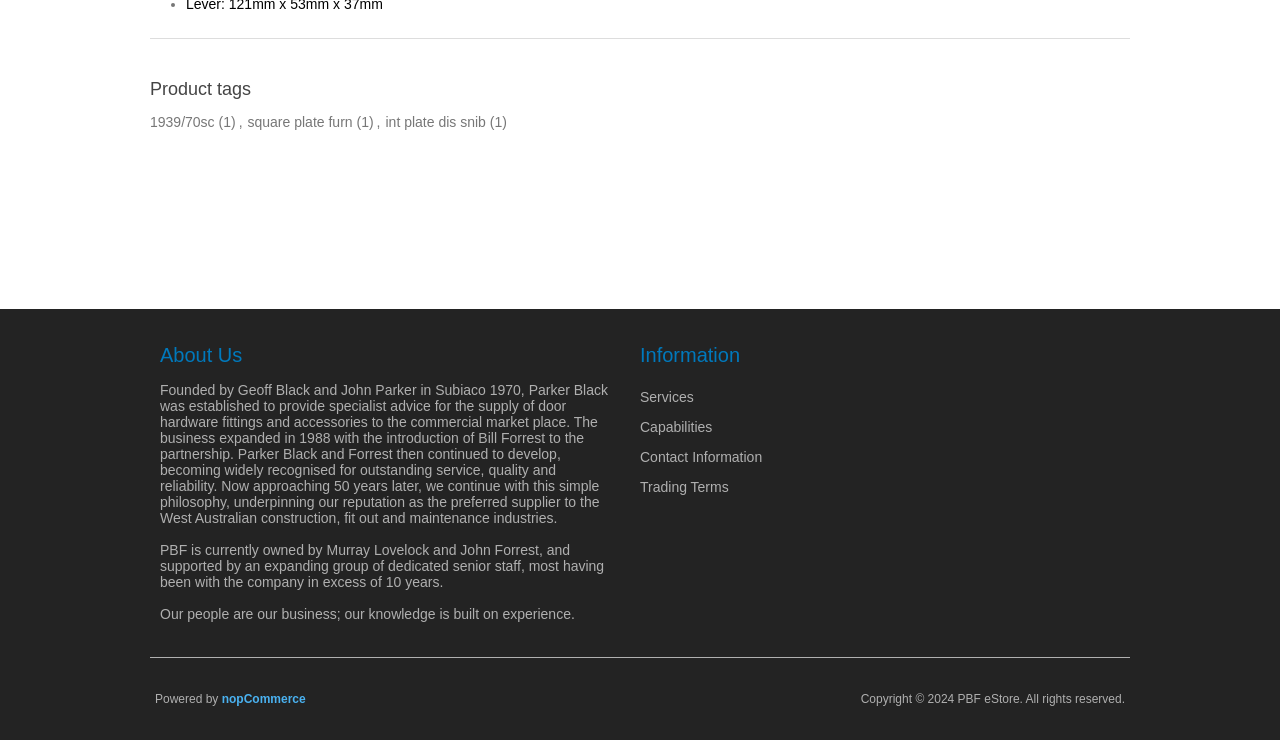Determine the bounding box coordinates of the element that should be clicked to execute the following command: "View 'About Us'".

[0.125, 0.465, 0.189, 0.495]